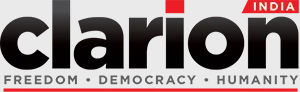Review the image closely and give a comprehensive answer to the question: What values are represented by the words below 'clarion'?

The words below 'clarion' in the logo of Clarion India represent the core values and mission of the platform. According to the caption, these words are 'FREEDOM', 'DEMOCRACY', and 'HUMANITY', which are arranged in a smaller, elegant font.